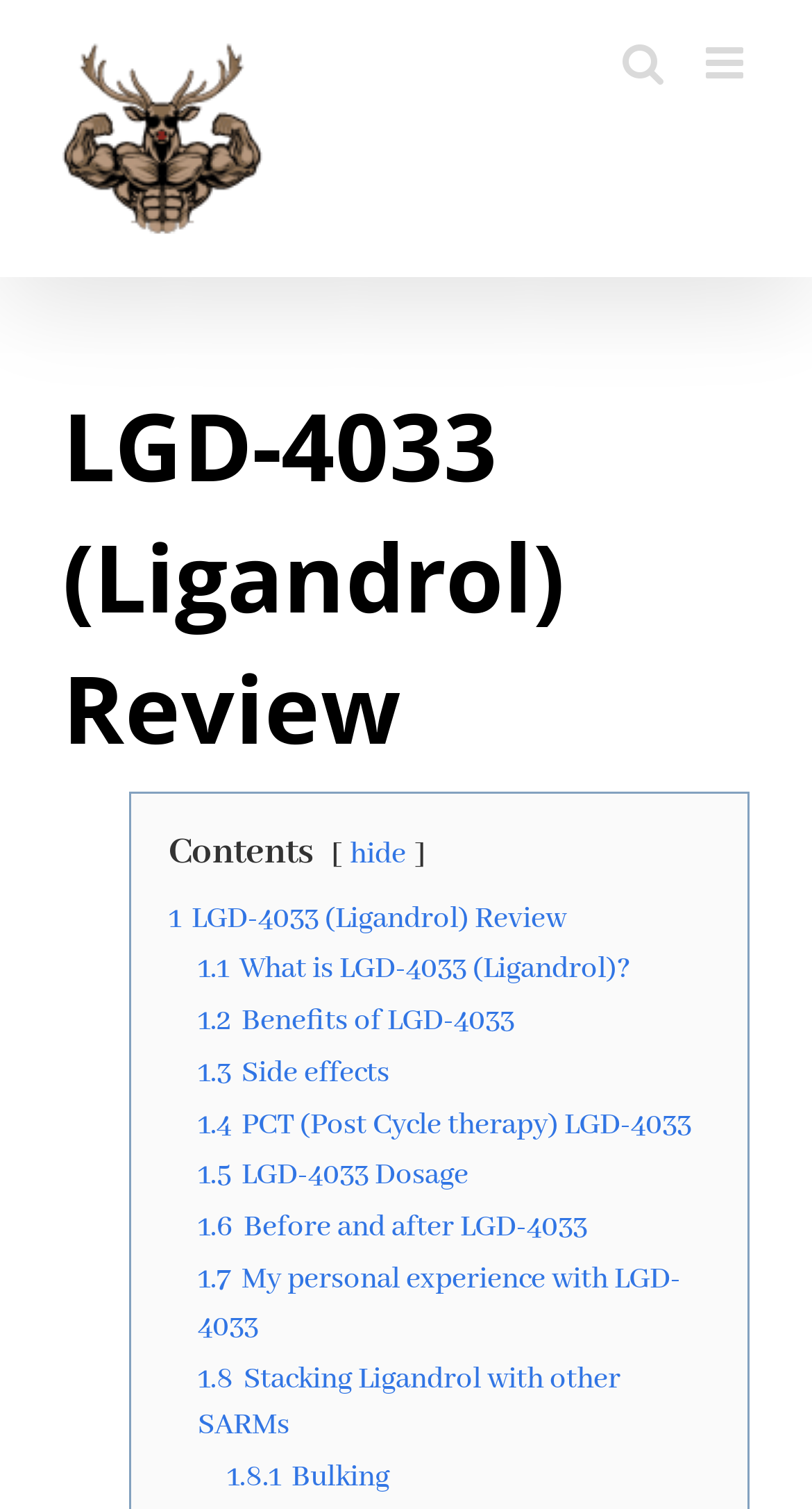Please locate the bounding box coordinates of the element that needs to be clicked to achieve the following instruction: "Click the 'HondaDreamWing' link". The coordinates should be four float numbers between 0 and 1, i.e., [left, top, right, bottom].

None